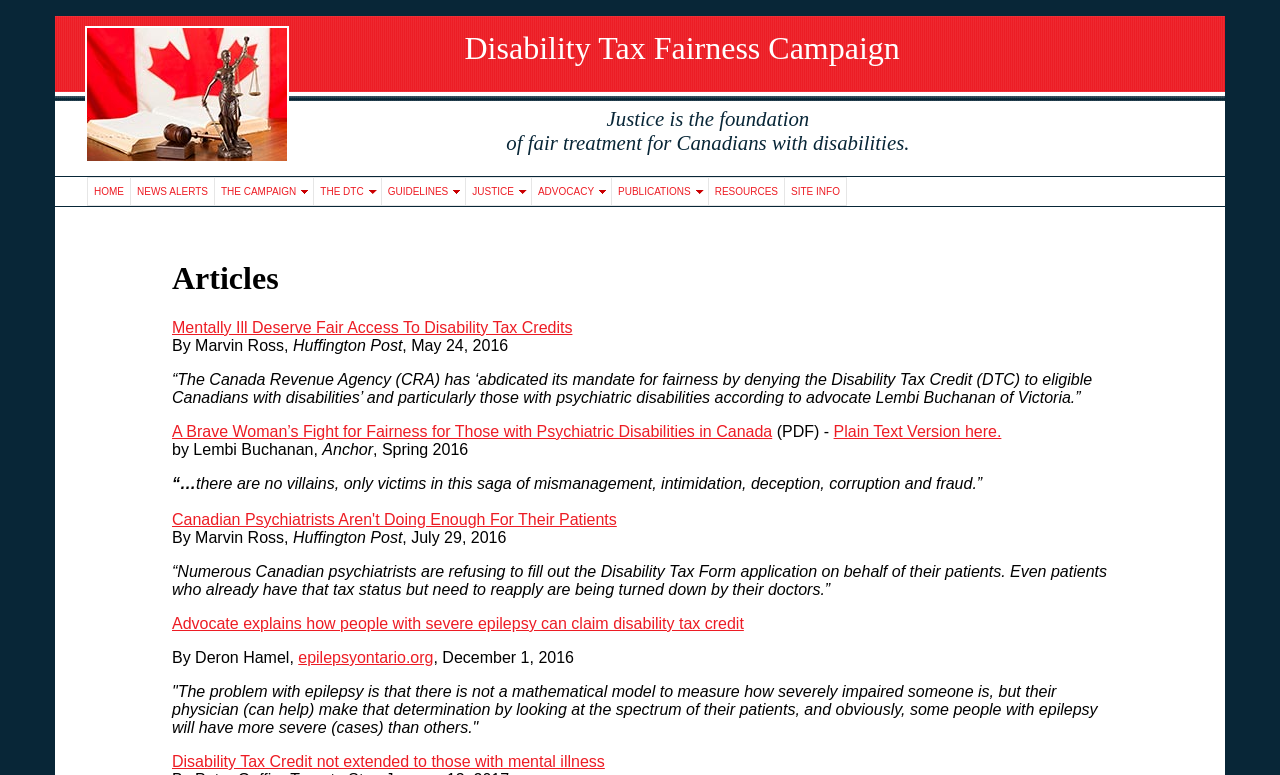Determine which piece of text is the heading of the webpage and provide it.

Disability Tax Fairness Campaign